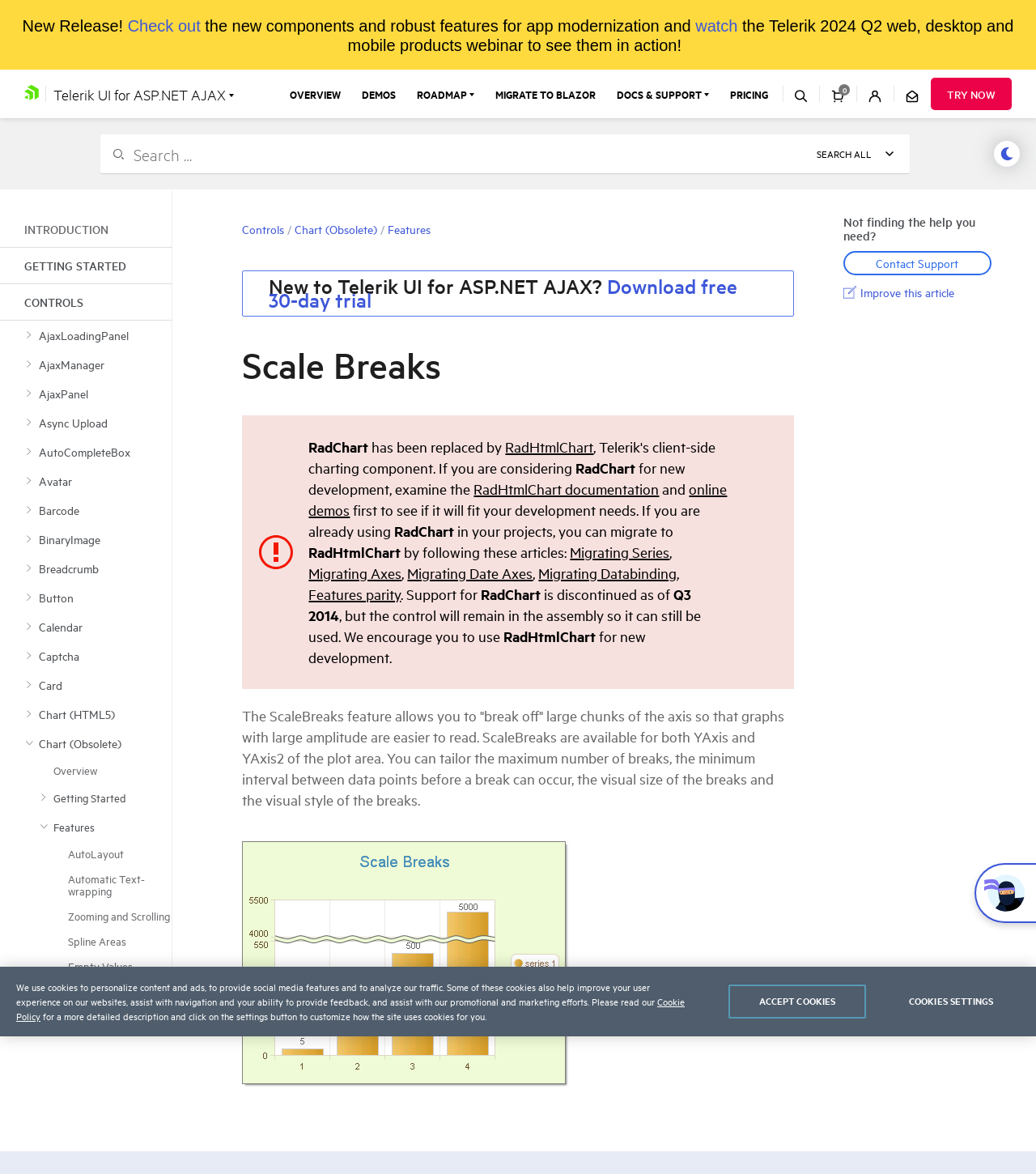What is the text of the button in the top-right corner?
Please provide a single word or phrase as your answer based on the image.

TRY NOW